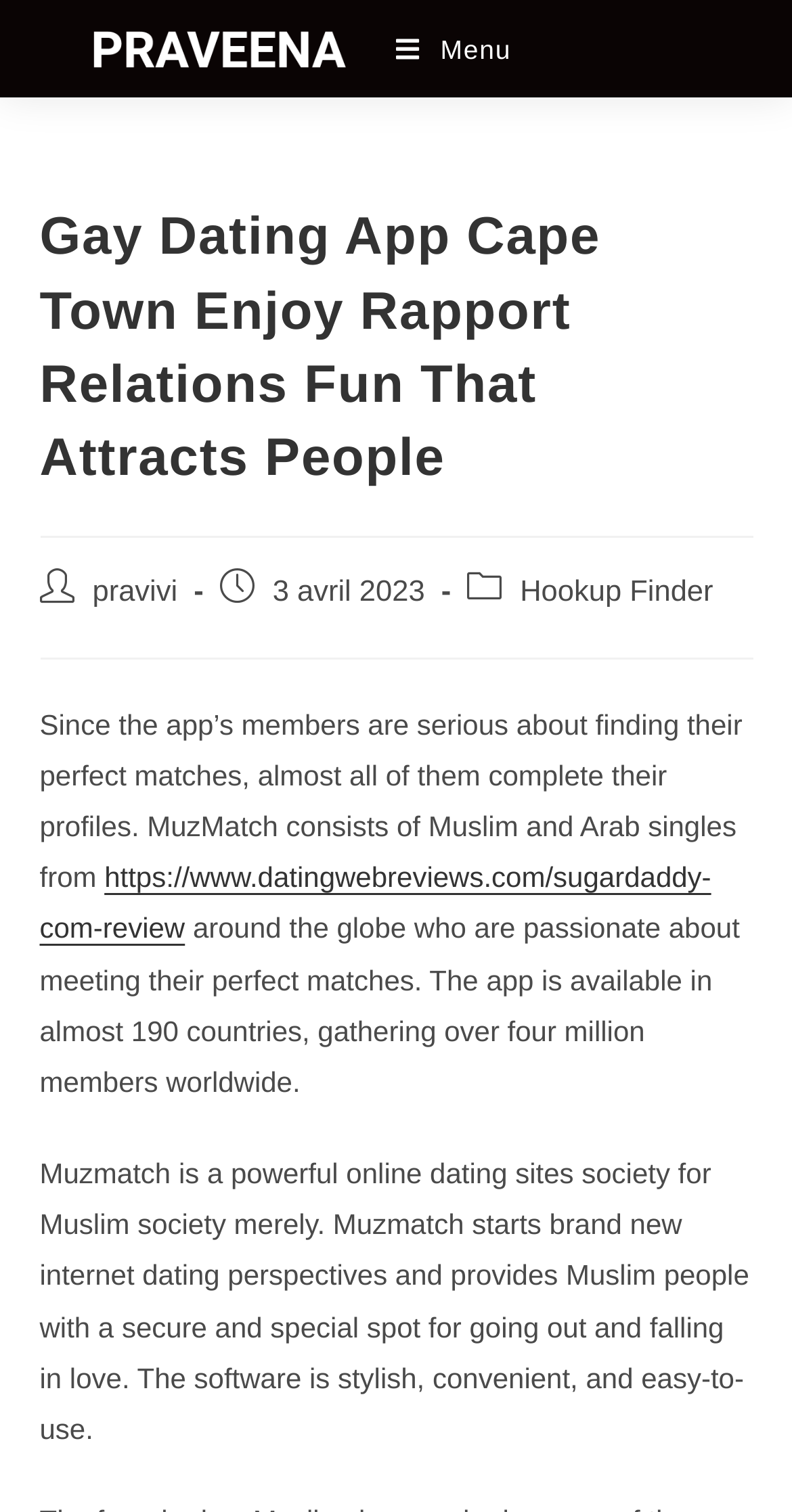What is the name of the dating app mentioned?
Provide a detailed answer to the question, using the image to inform your response.

I found the answer by looking at the static text elements that mention MuzMatch, which suggests that MuzMatch is the name of the dating app mentioned.